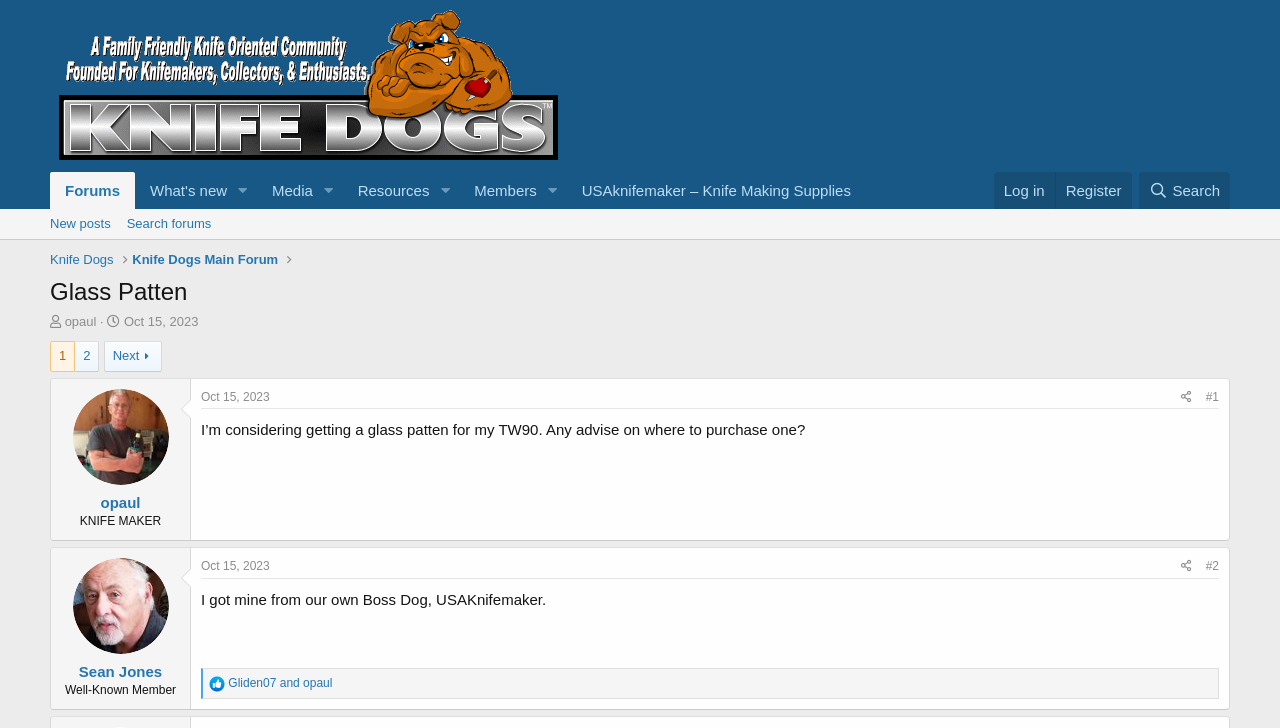What is the name of the forum?
Based on the image, give a concise answer in the form of a single word or short phrase.

KnifeDogs.com Forums